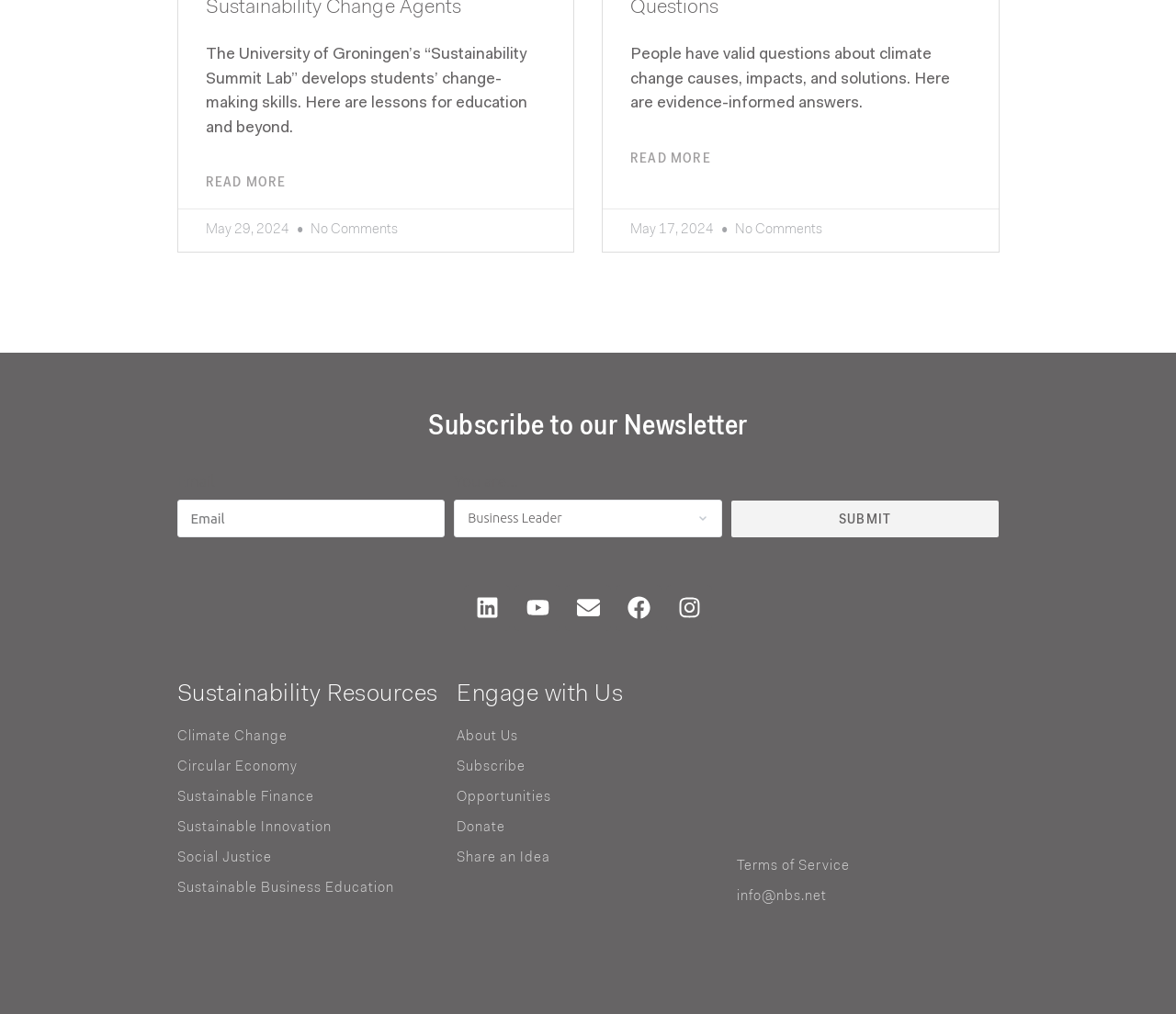Give a one-word or one-phrase response to the question: 
How many social media links are present?

5